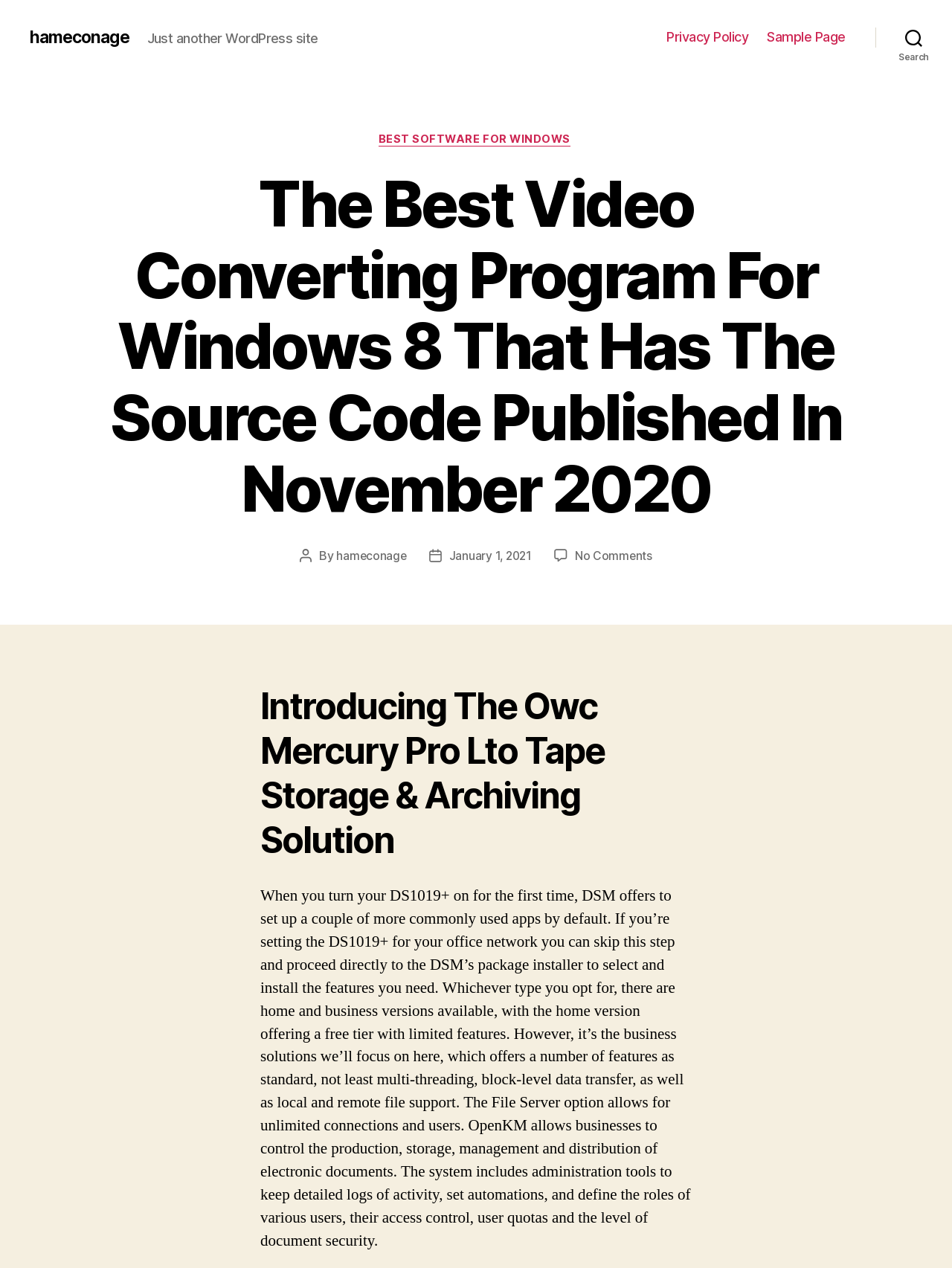Please specify the bounding box coordinates of the clickable region necessary for completing the following instruction: "Click the 'Search' button". The coordinates must consist of four float numbers between 0 and 1, i.e., [left, top, right, bottom].

[0.92, 0.016, 1.0, 0.042]